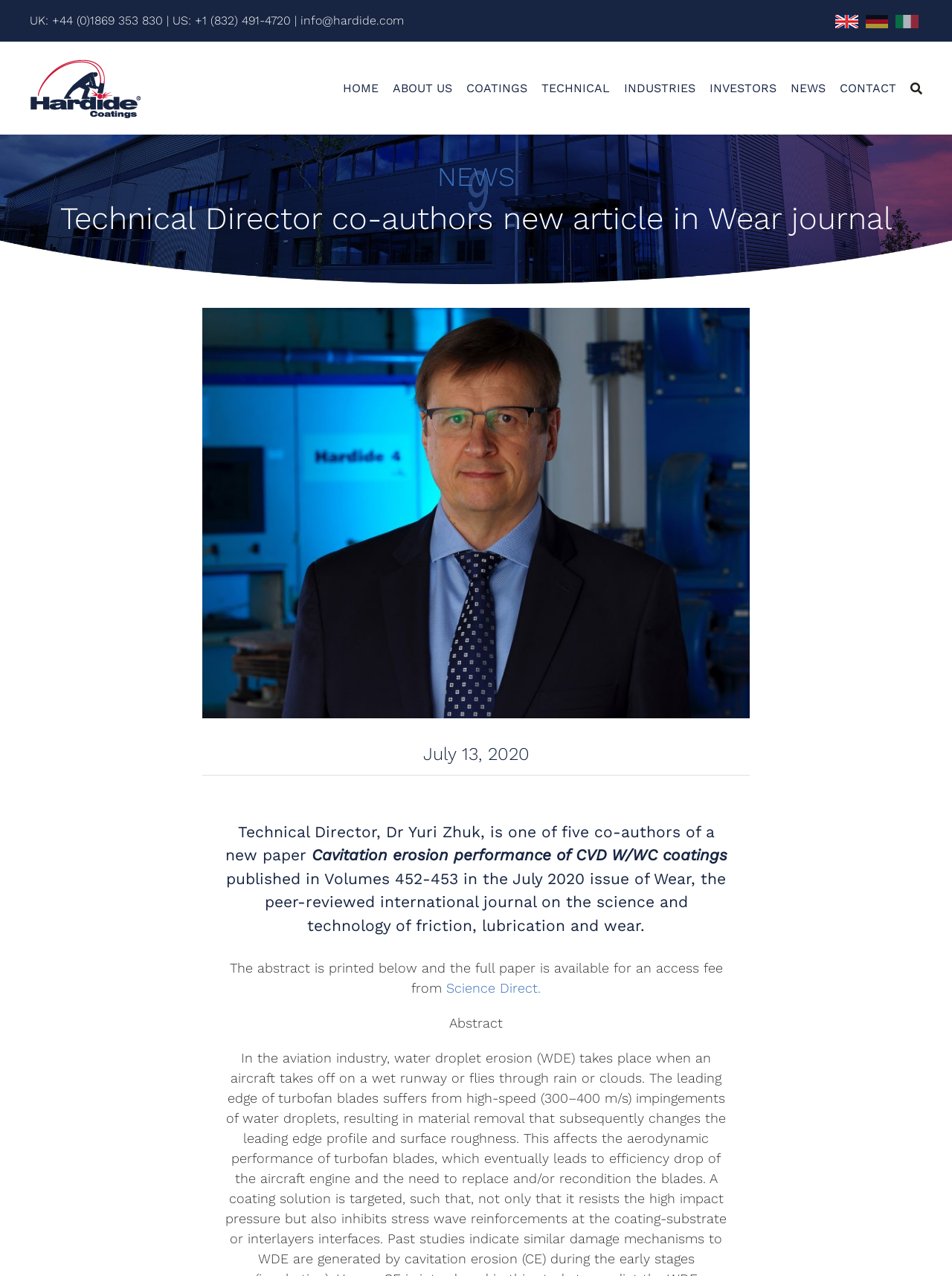Determine the heading of the webpage and extract its text content.

Technical Director co-authors new article in Wear journal